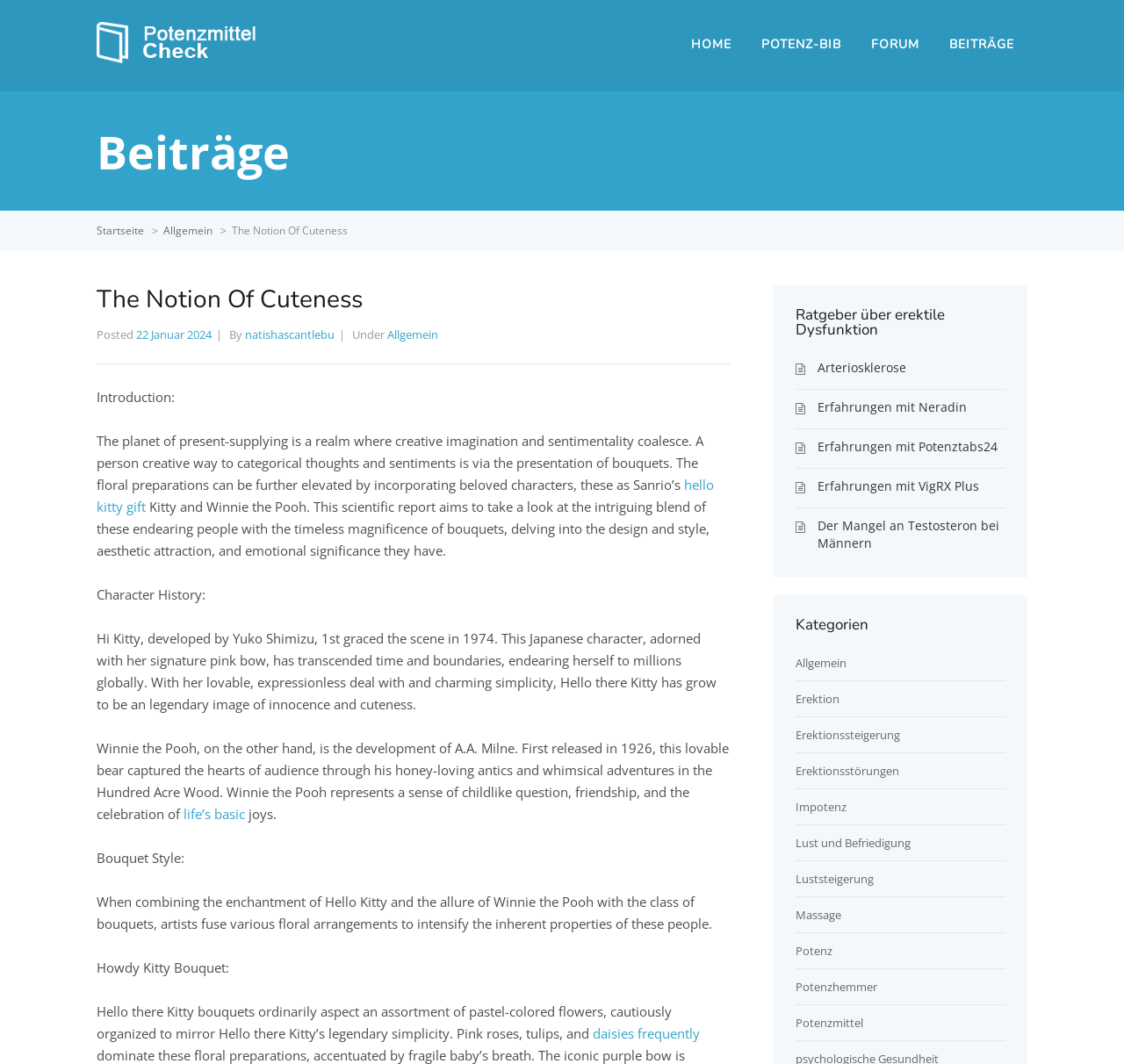Locate the primary heading on the webpage and return its text.

The Notion Of Cuteness